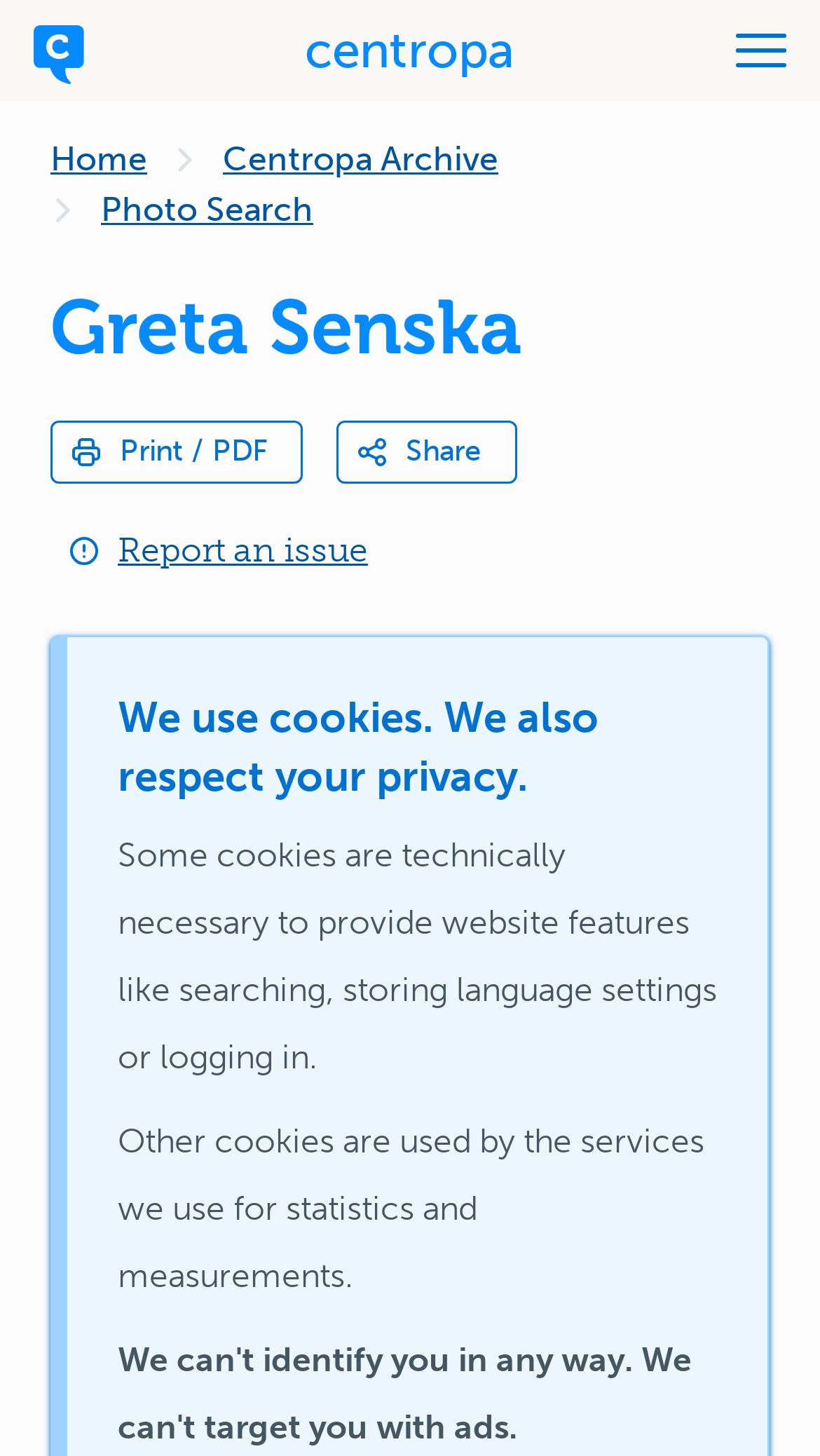Identify the bounding box coordinates of the clickable section necessary to follow the following instruction: "open menu". The coordinates should be presented as four float numbers from 0 to 1, i.e., [left, top, right, bottom].

[0.856, 0.0, 1.0, 0.069]